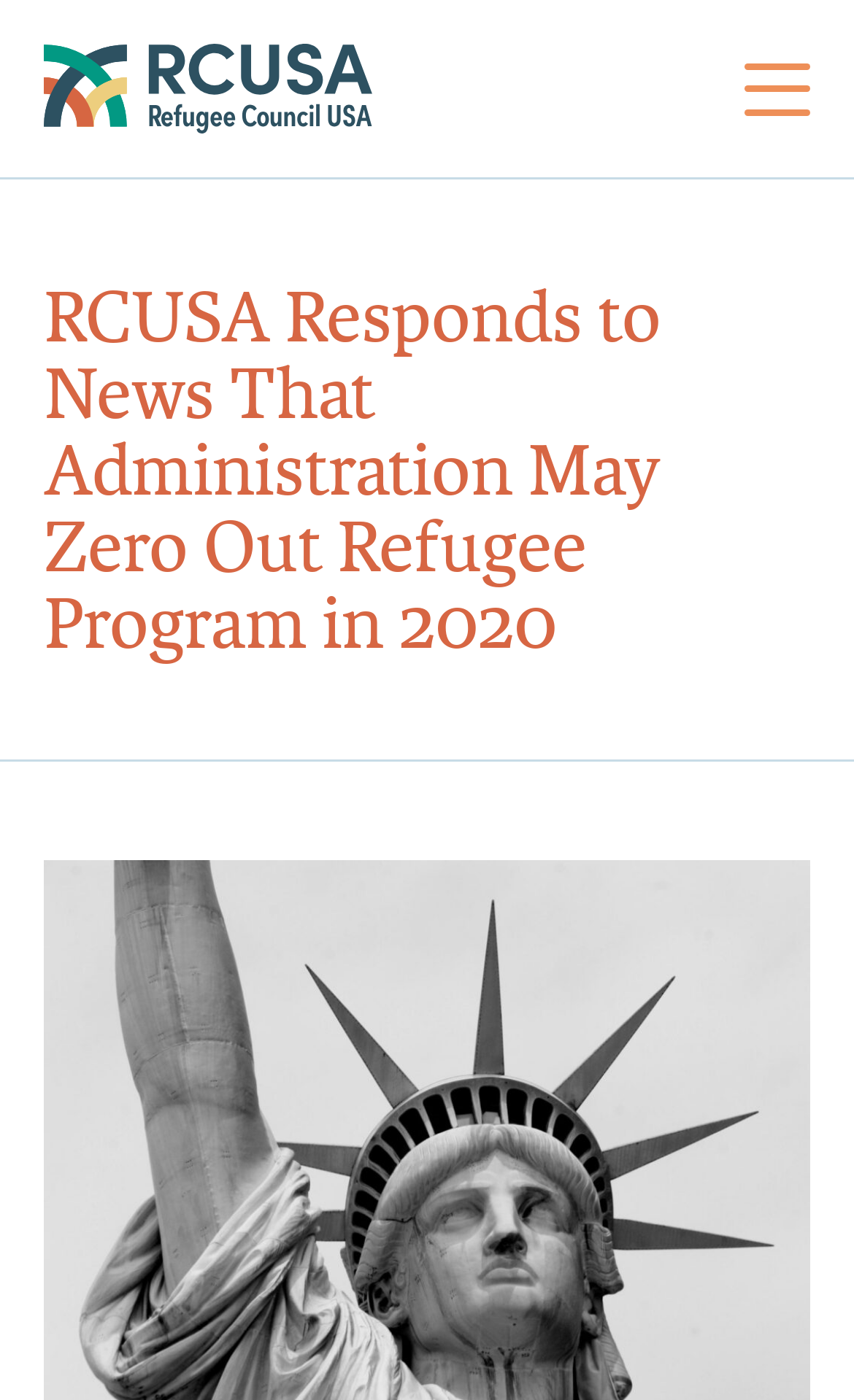From the element description: "November 13, 2023", extract the bounding box coordinates of the UI element. The coordinates should be expressed as four float numbers between 0 and 1, in the order [left, top, right, bottom].

None